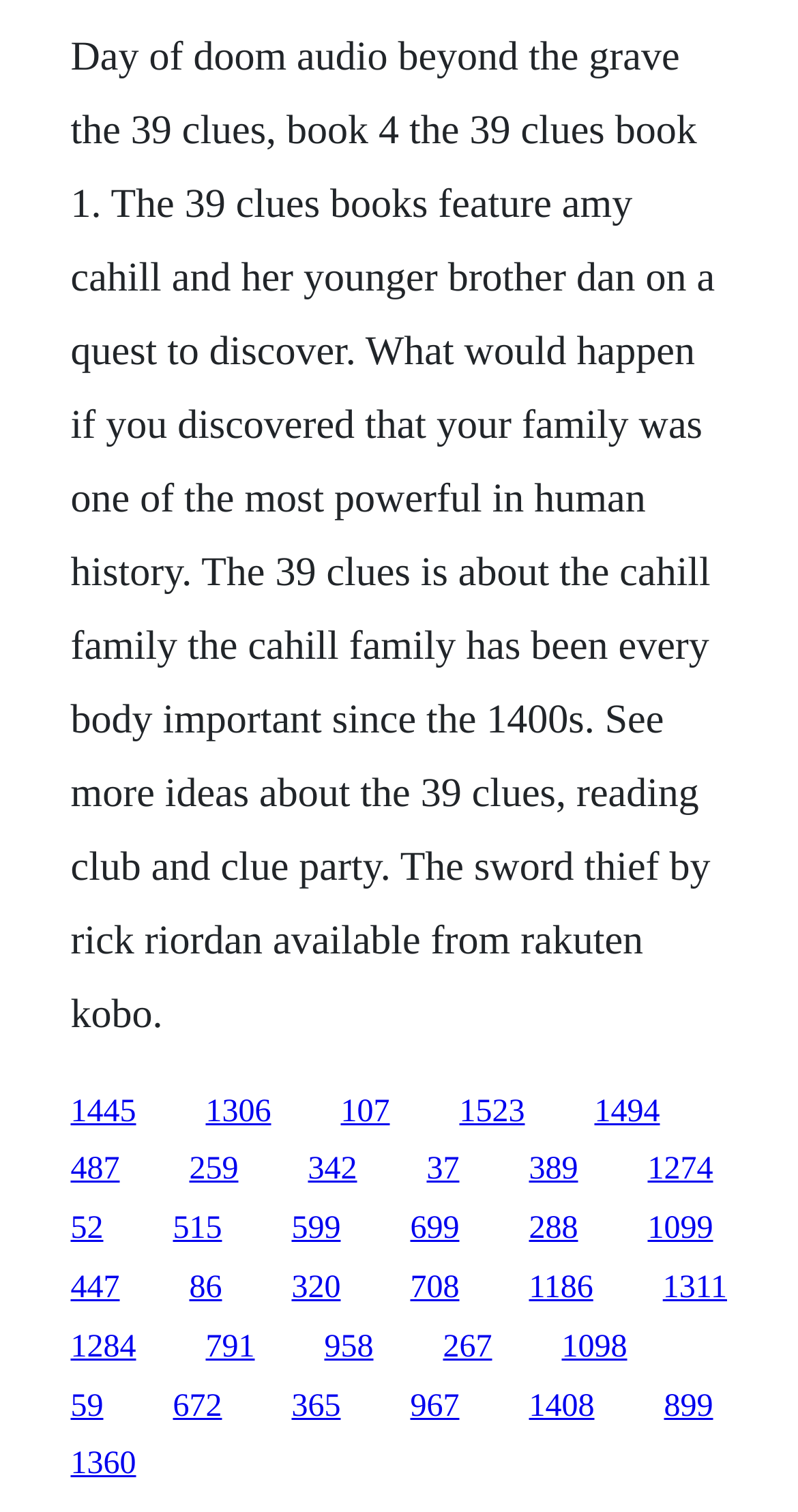Using the information shown in the image, answer the question with as much detail as possible: What is the theme of the webpage?

The webpage appears to be about books, specifically the 'The 39 Clues' series, as evident from the StaticText element and the numerous links to book-related content.